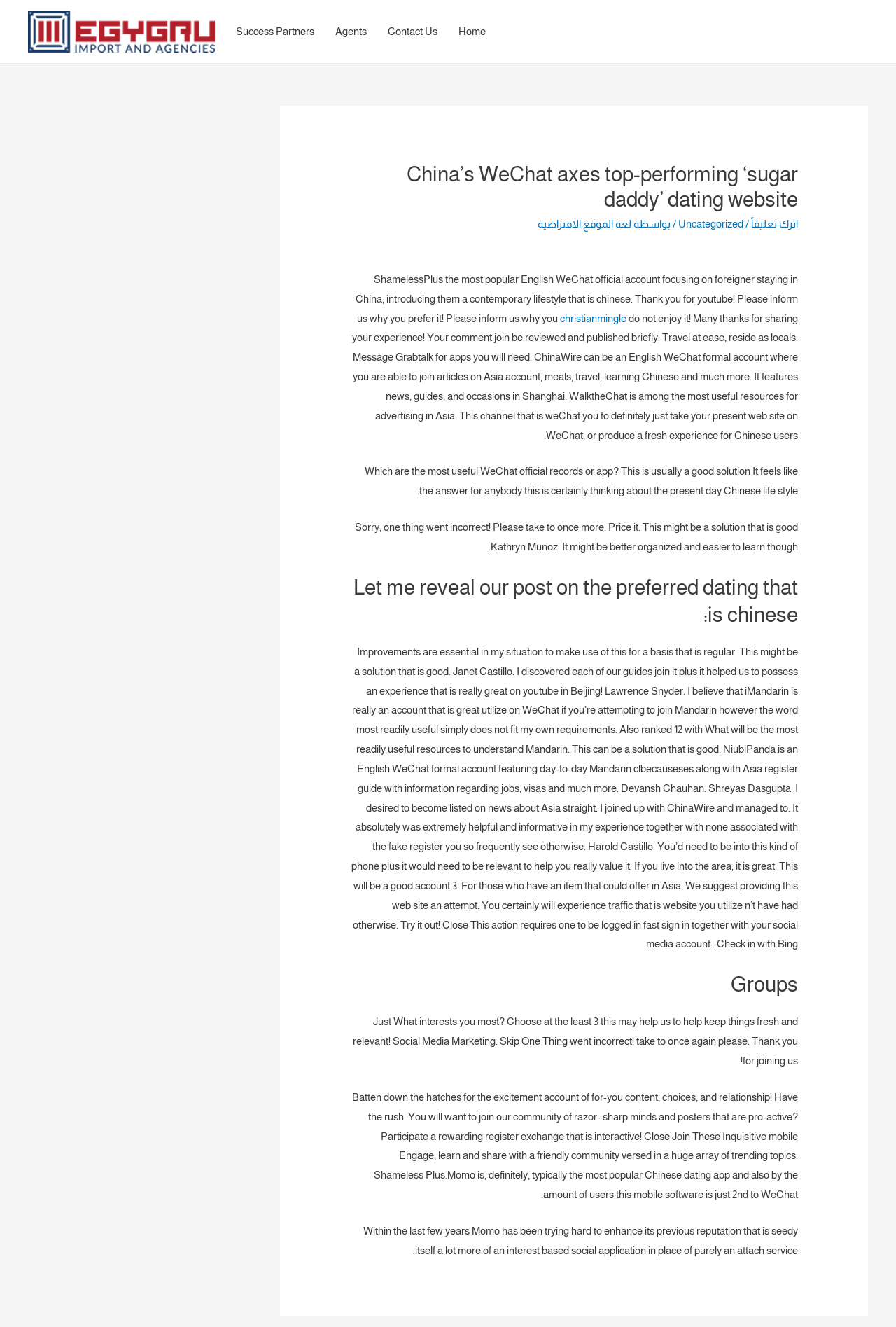Identify the bounding box coordinates of the clickable section necessary to follow the following instruction: "Click on the 'اترك تعليقاً' link". The coordinates should be presented as four float numbers from 0 to 1, i.e., [left, top, right, bottom].

[0.838, 0.164, 0.891, 0.173]